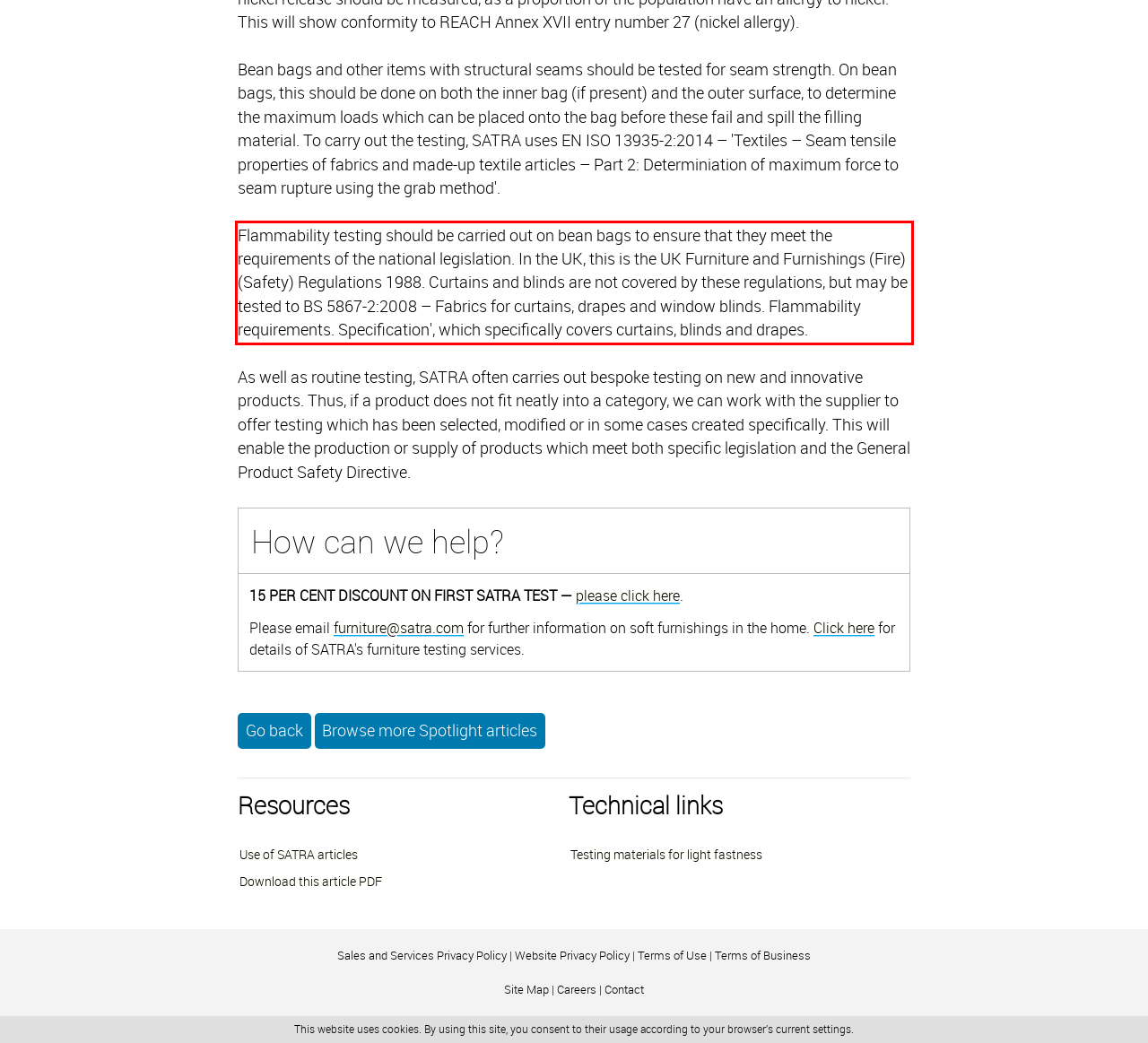In the given screenshot, locate the red bounding box and extract the text content from within it.

Flammability testing should be carried out on bean bags to ensure that they meet the requirements of the national legislation. In the UK, this is the UK Furniture and Furnishings (Fire) (Safety) Regulations 1988. Curtains and blinds are not covered by these regulations, but may be tested to BS 5867-2:2008 – Fabrics for curtains, drapes and window blinds. Flammability requirements. Specification', which specifically covers curtains, blinds and drapes.